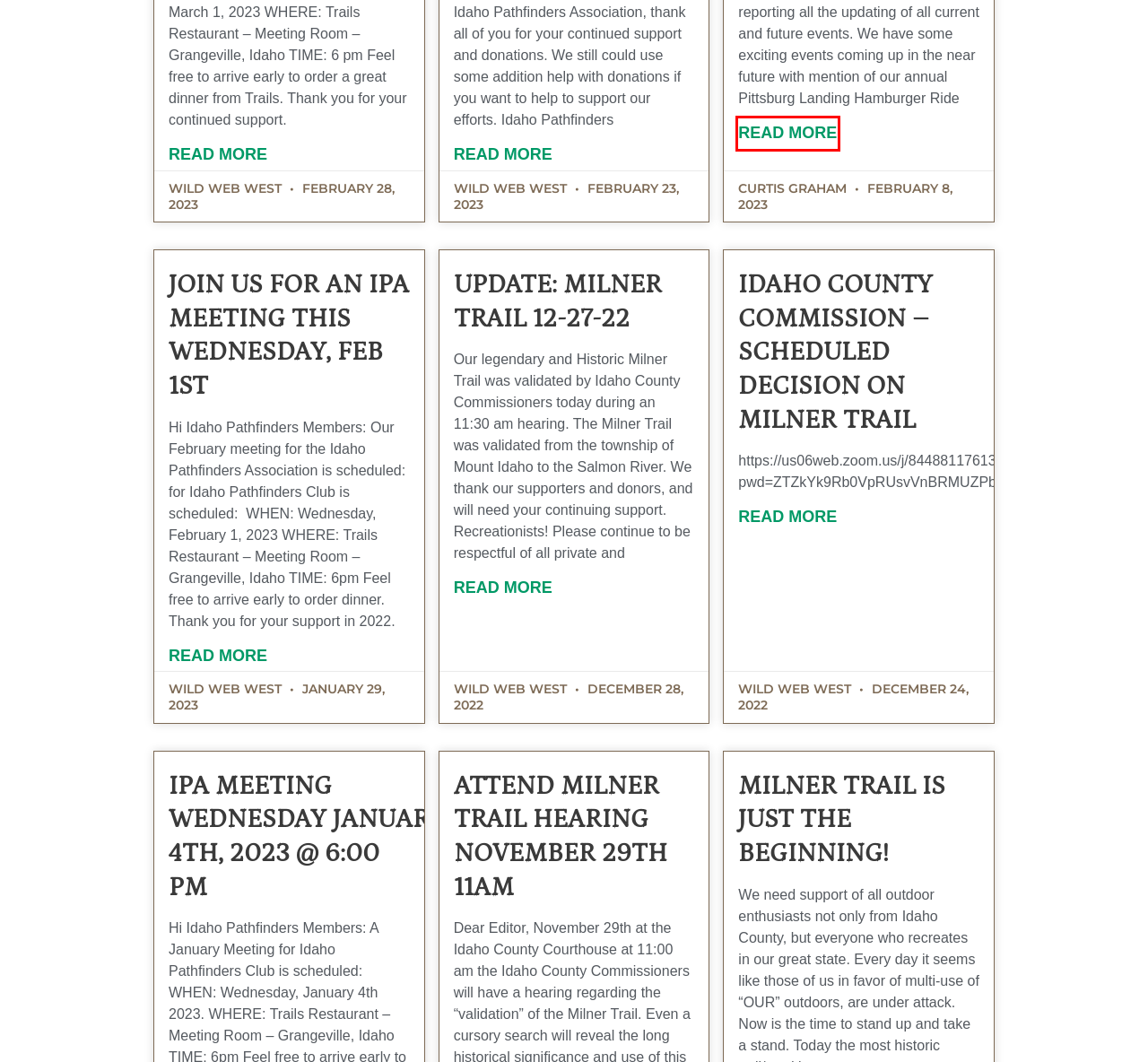You have a screenshot of a webpage with a red bounding box around an element. Select the webpage description that best matches the new webpage after clicking the element within the red bounding box. Here are the descriptions:
A. Wild Web West | Idaho Pathfinders ATV Club - Part 3
B. Idaho County Commission – Scheduled Decision on Milner Trail | Idaho Pathfinders ATV Club
C. Update: Milner Trail 12-27-22 | Idaho Pathfinders ATV Club
D. Milner trail is just the beginning! | Idaho Pathfinders ATV Club
E. Join us for an IPa Meeting this wednesday, Feb 1st | Idaho Pathfinders ATV Club
F. Photo Gallery | Idaho Pathfinders ATV Club
G. Milner Trail Editorial | Idaho Pathfinders ATV Club
H. News & 2023 Membership Drive | Idaho Pathfinders Association

H